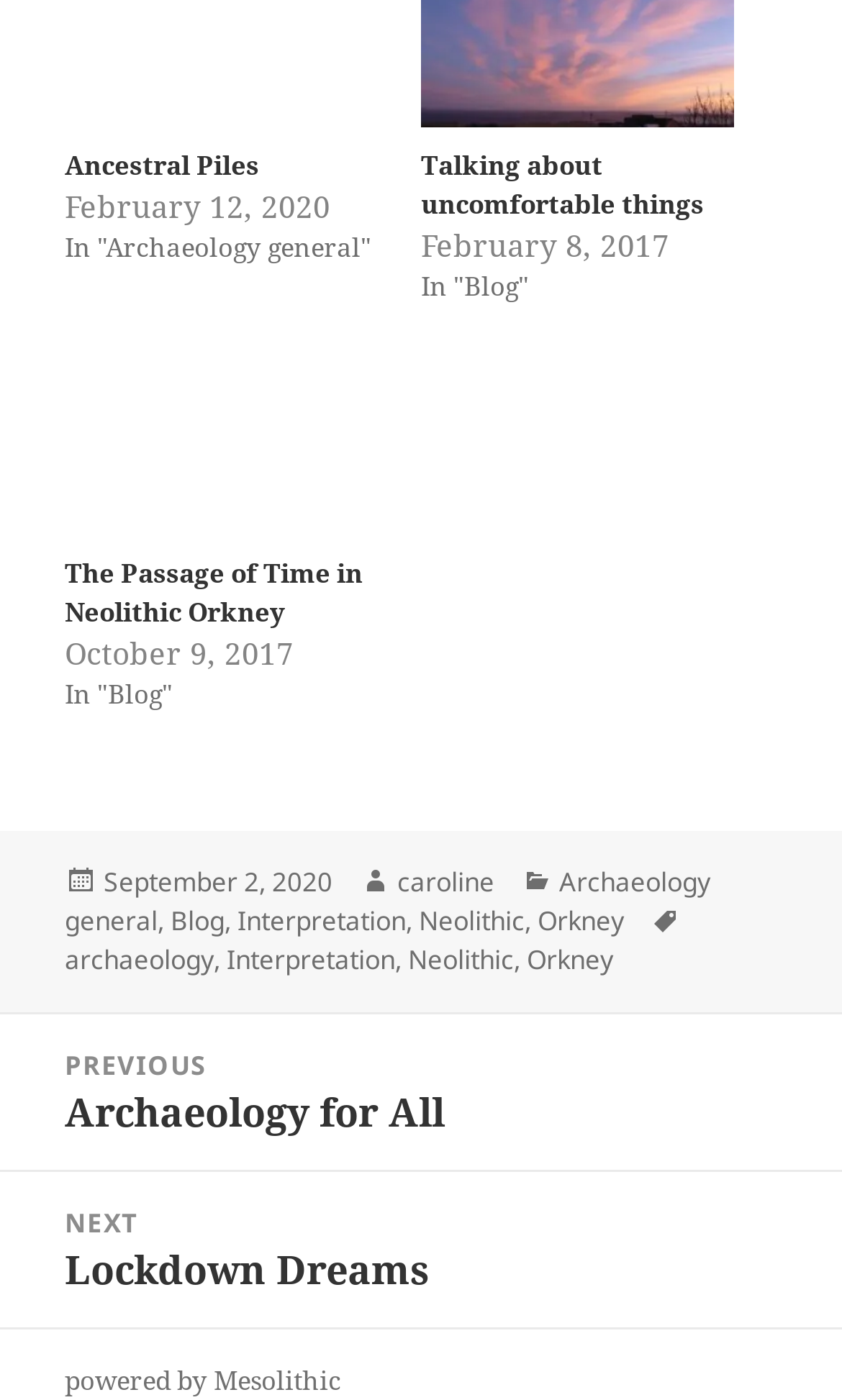Pinpoint the bounding box coordinates of the area that should be clicked to complete the following instruction: "Go to post 'The Passage of Time in Neolithic Orkney'". The coordinates must be given as four float numbers between 0 and 1, i.e., [left, top, right, bottom].

[0.077, 0.397, 0.431, 0.451]